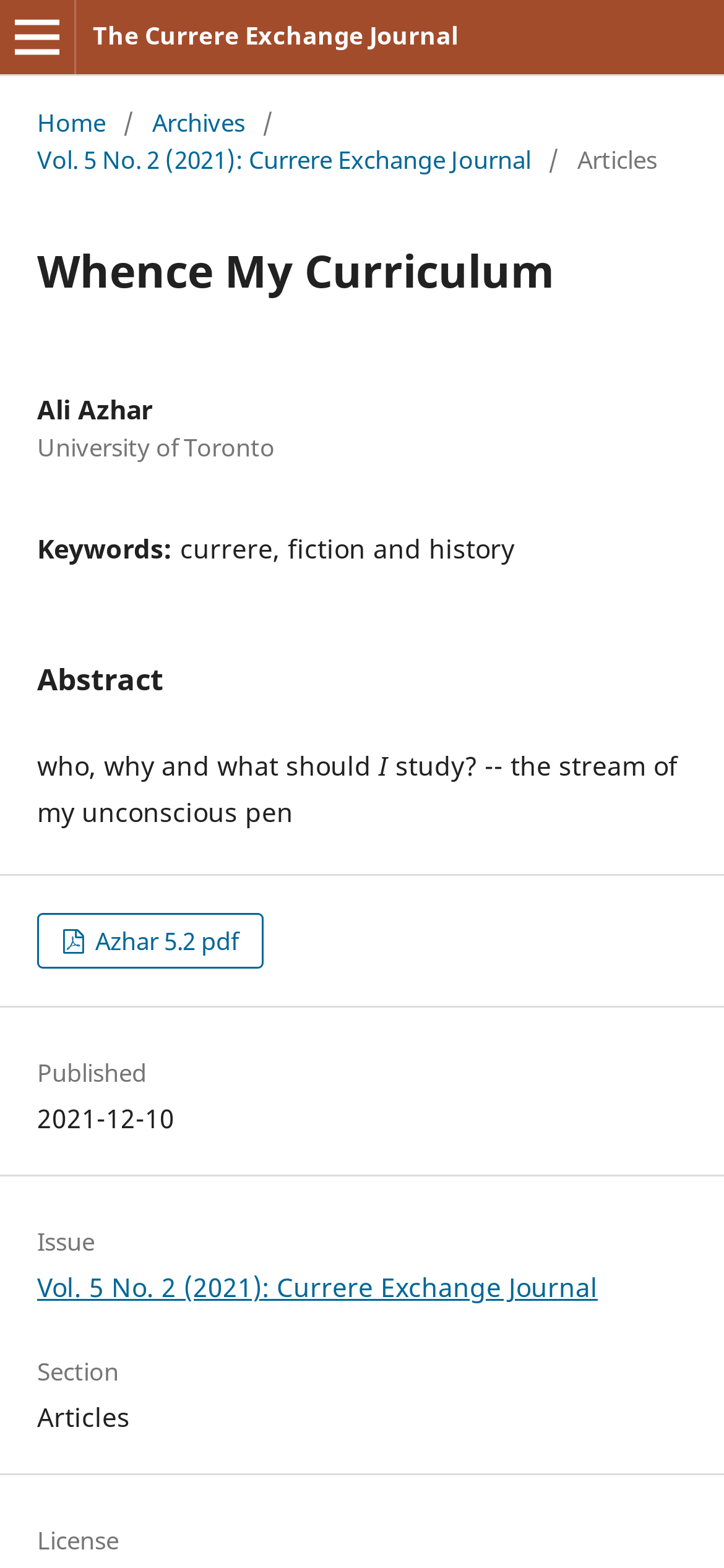Given the description: "Home", determine the bounding box coordinates of the UI element. The coordinates should be formatted as four float numbers between 0 and 1, [left, top, right, bottom].

[0.051, 0.066, 0.146, 0.09]